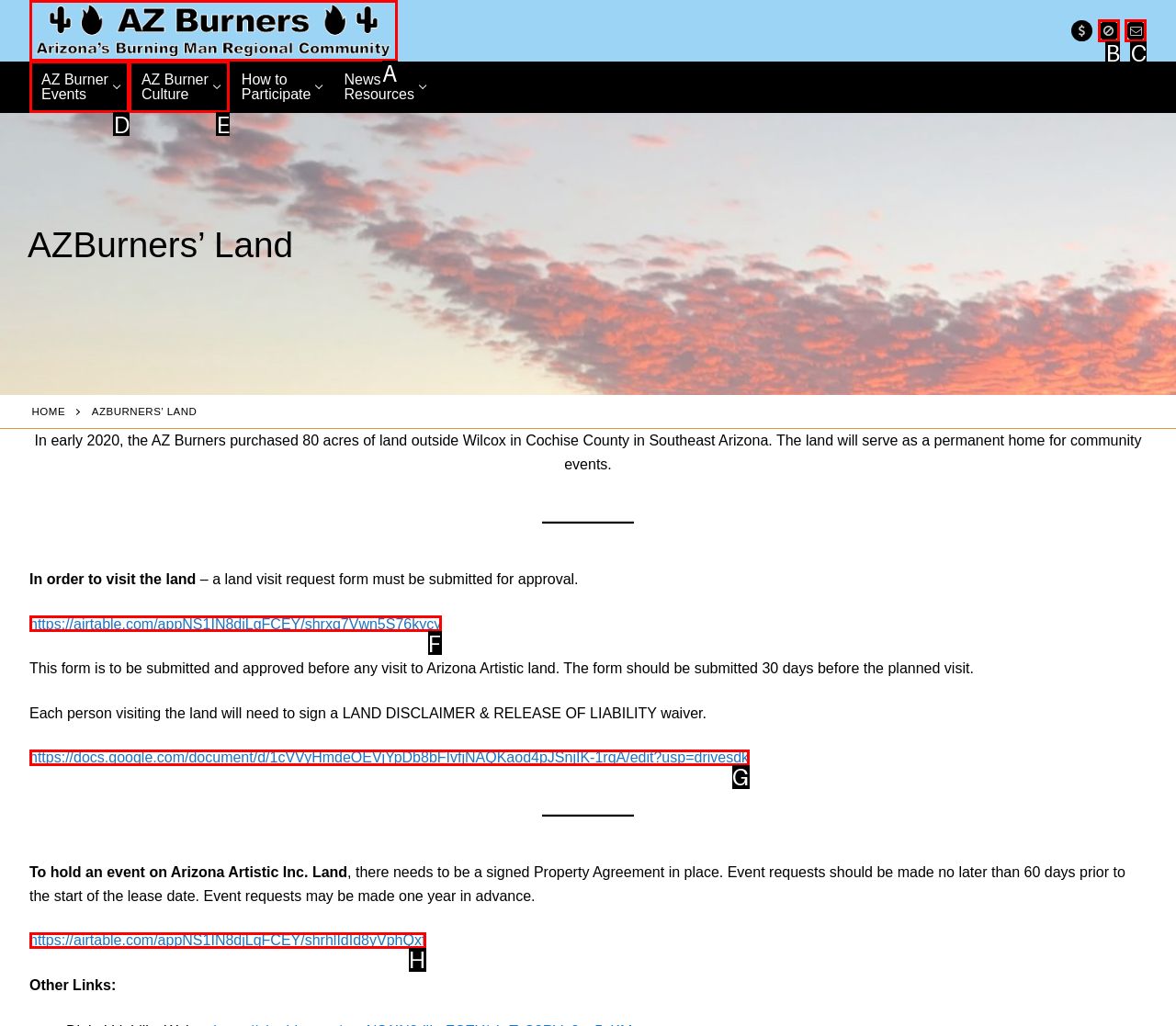Determine the correct UI element to click for this instruction: Read the LAND DISCLAIMER & RELEASE OF LIABILITY waiver. Respond with the letter of the chosen element.

G